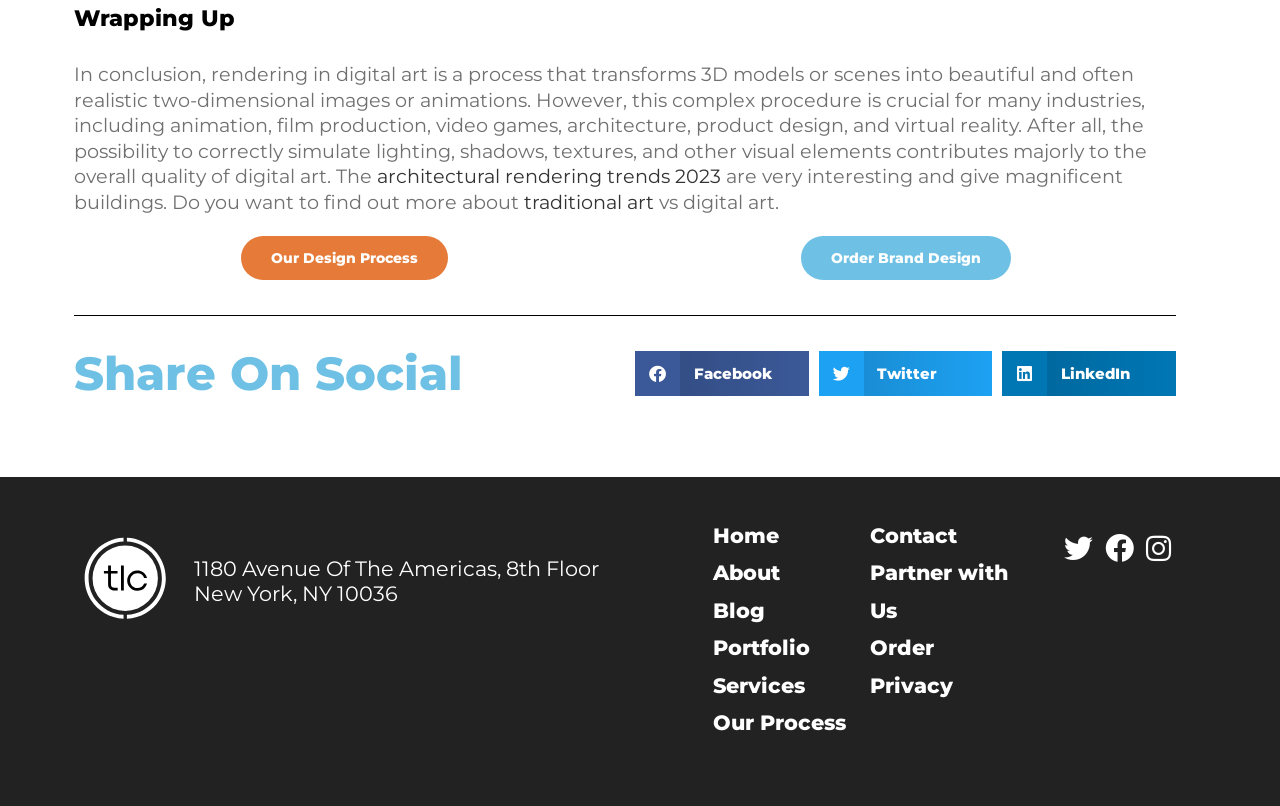What is the contrast between 'traditional art' and 'digital art'?
Answer with a single word or phrase, using the screenshot for reference.

Not specified